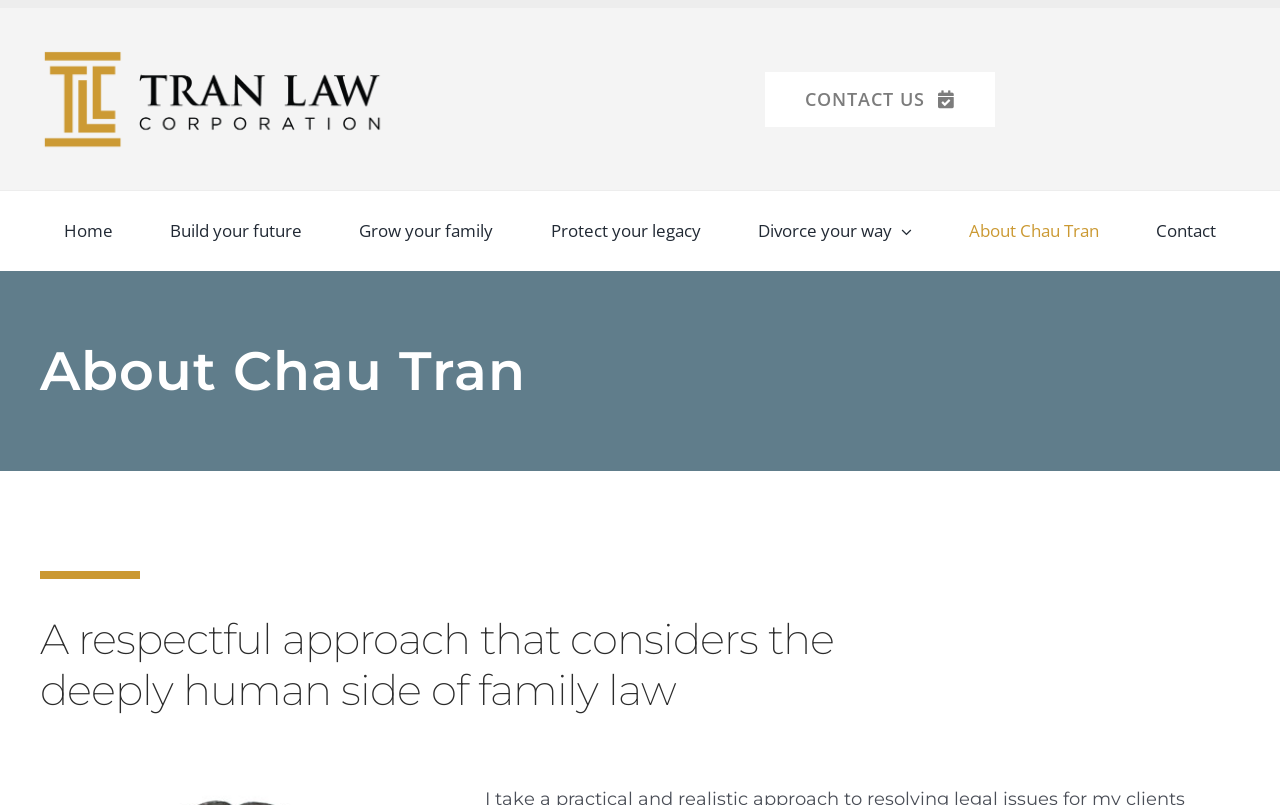Please locate the bounding box coordinates of the element that should be clicked to achieve the given instruction: "Go to the Contact Us page".

[0.598, 0.089, 0.777, 0.157]